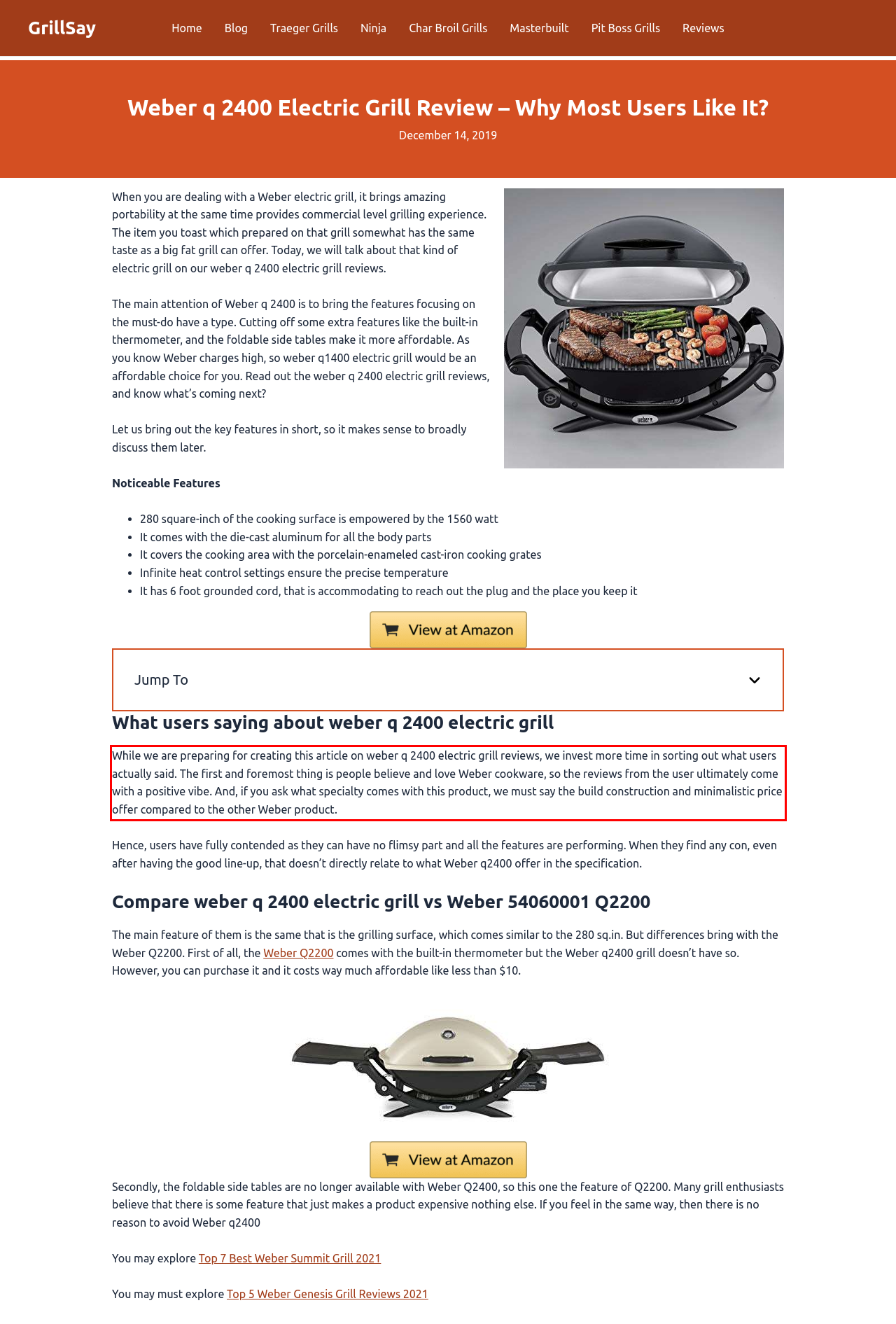You have a webpage screenshot with a red rectangle surrounding a UI element. Extract the text content from within this red bounding box.

While we are preparing for creating this article on weber q 2400 electric grill reviews, we invest more time in sorting out what users actually said. The first and foremost thing is people believe and love Weber cookware, so the reviews from the user ultimately come with a positive vibe. And, if you ask what specialty comes with this product, we must say the build construction and minimalistic price offer compared to the other Weber product.